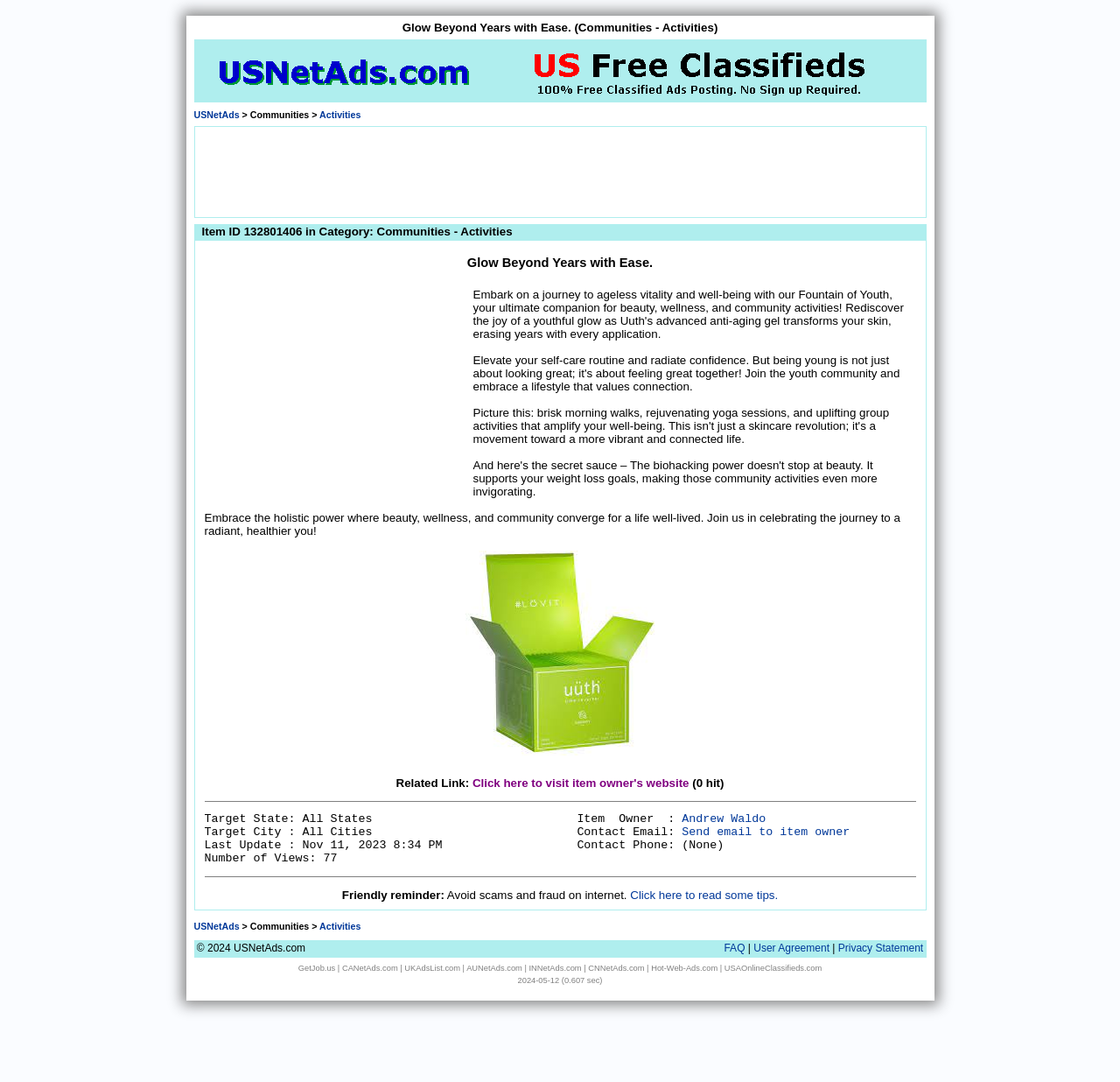Please identify the bounding box coordinates of the area that needs to be clicked to follow this instruction: "Read some tips on avoiding scams and fraud".

[0.563, 0.821, 0.695, 0.833]